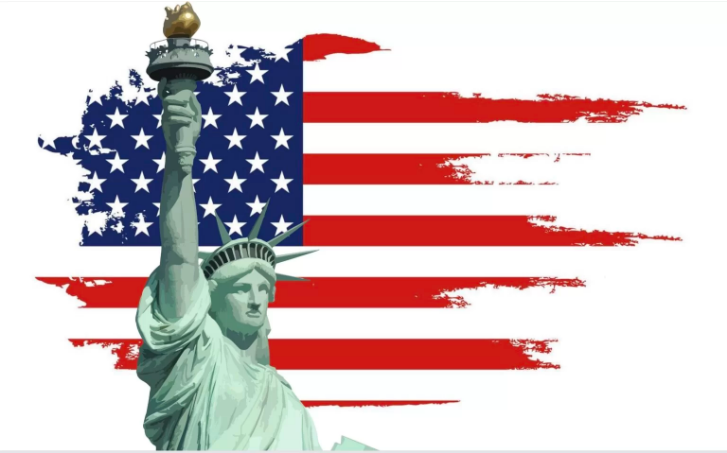What does the Statue of Liberty serve as?
Utilize the image to construct a detailed and well-explained answer.

The Statue of Liberty serves as a beacon for immigrants and a reminder of the nation's core values, embodying hope and the welcoming spirit of the United States.